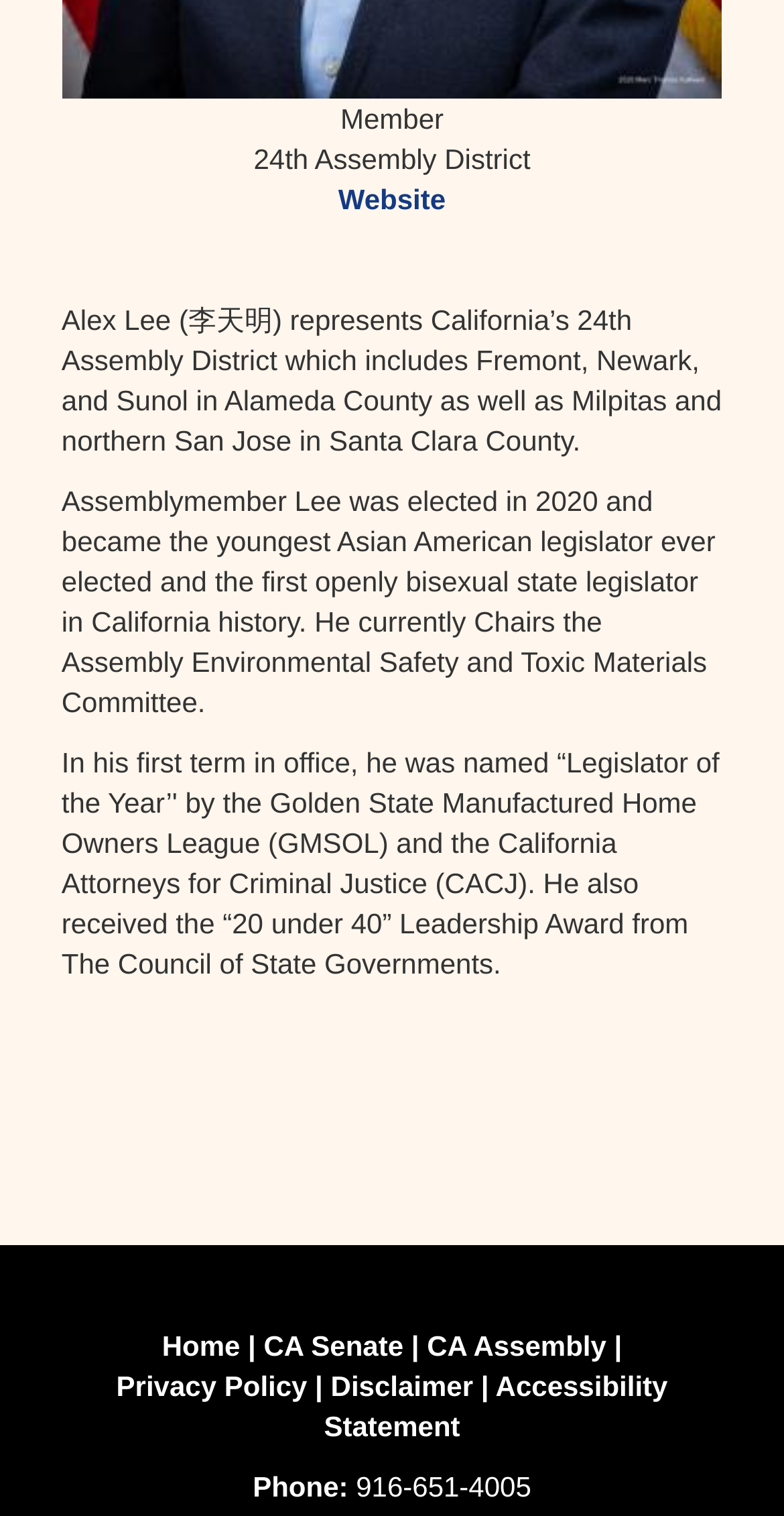Locate the bounding box coordinates of the UI element described by: "Accessibility Statement". Provide the coordinates as four float numbers between 0 and 1, formatted as [left, top, right, bottom].

[0.413, 0.903, 0.852, 0.951]